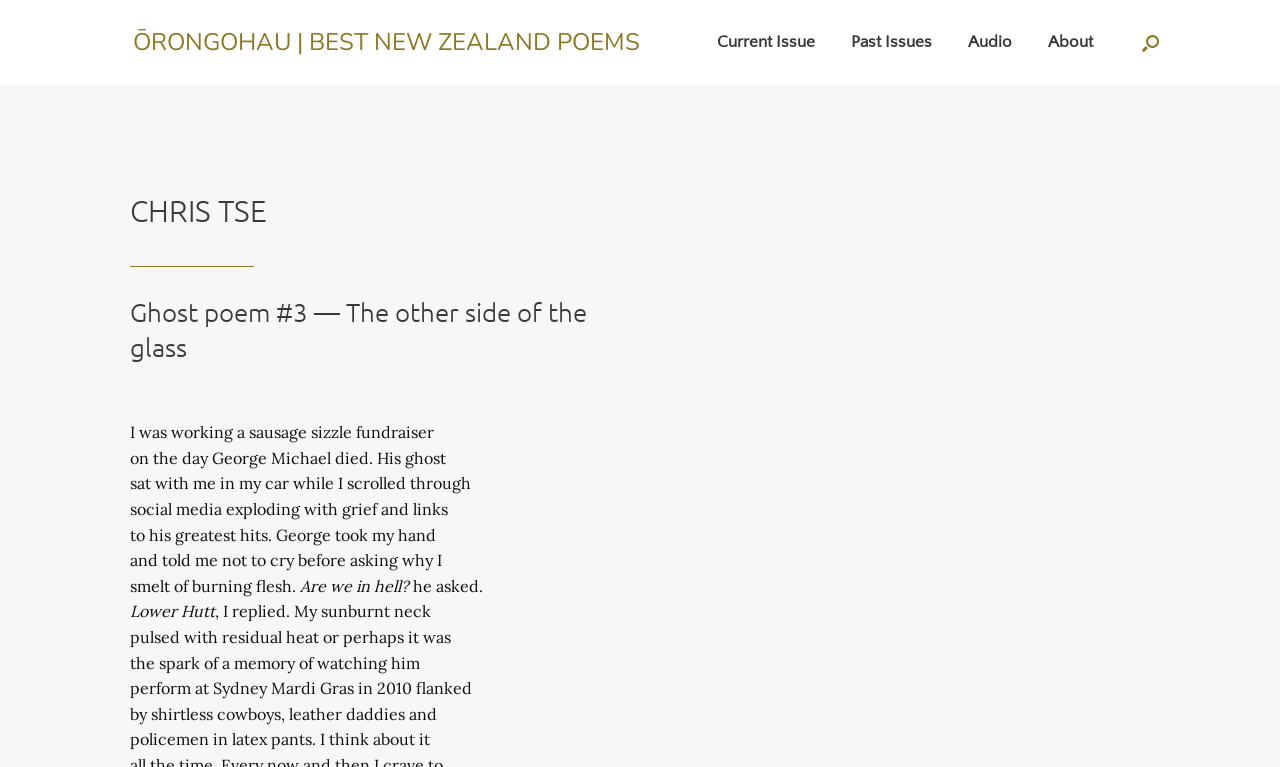Identify and extract the main heading from the webpage.

ŌRONGOHAU | BEST NEW ZEALAND POEMS